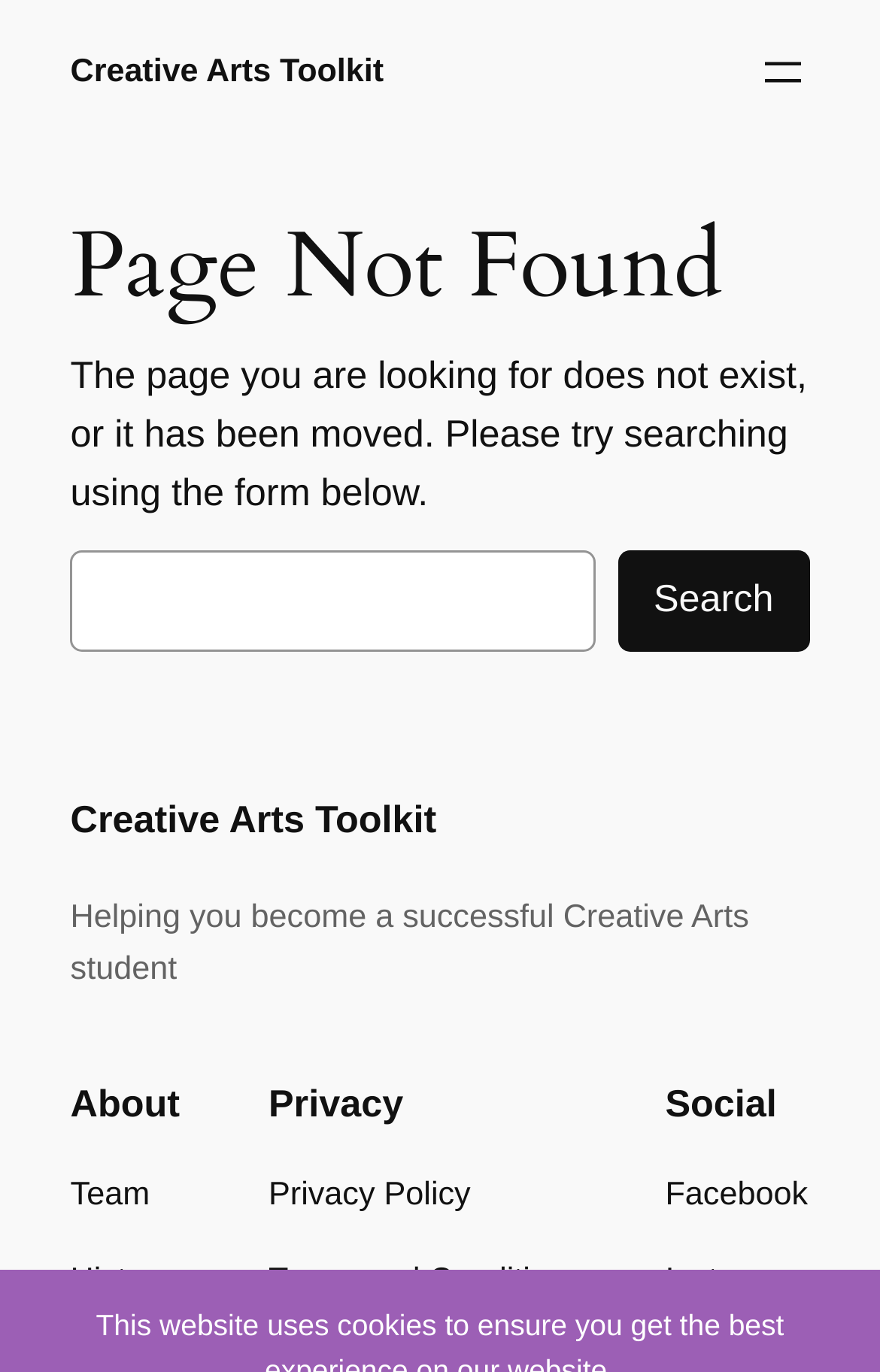Determine the coordinates of the bounding box for the clickable area needed to execute this instruction: "Search for something".

[0.08, 0.401, 0.676, 0.475]